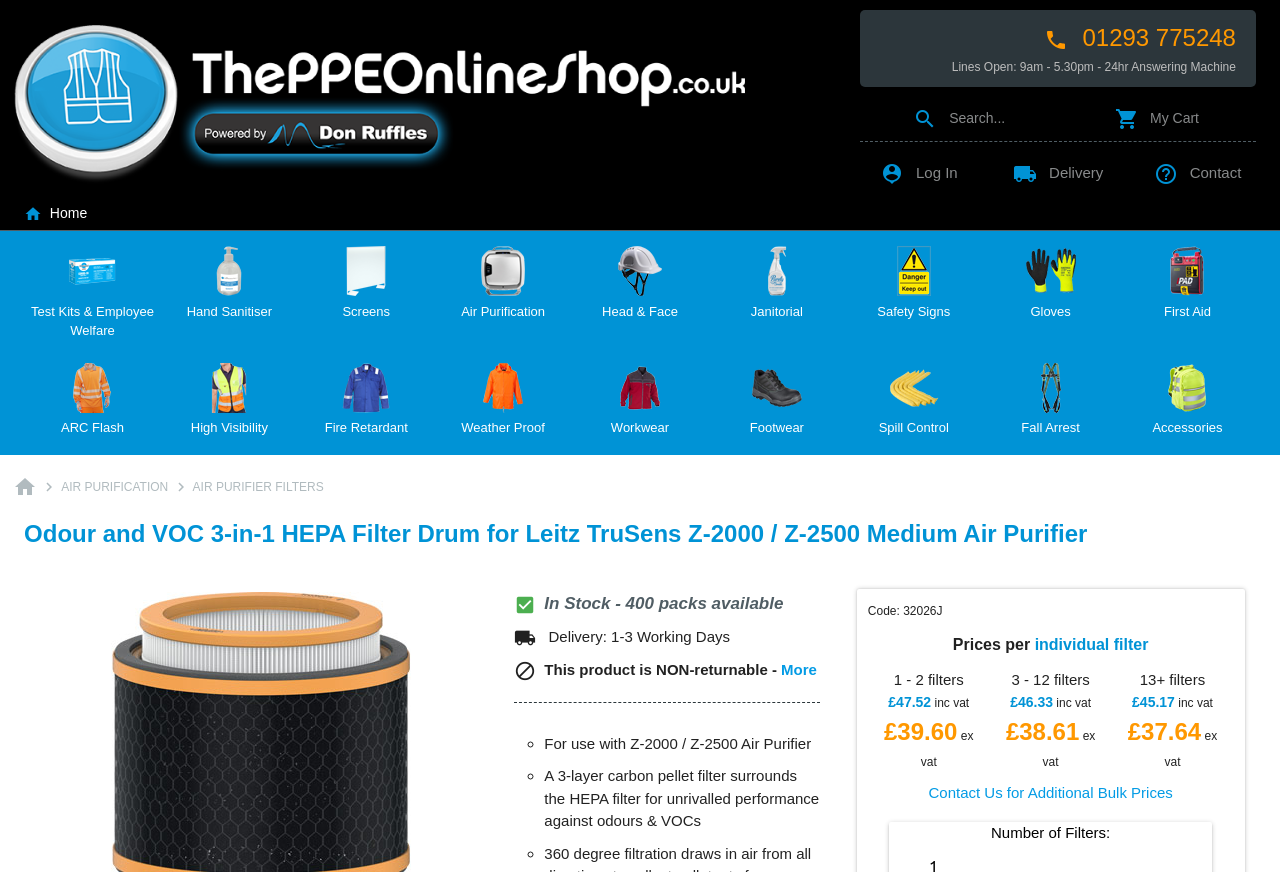Can you identify the bounding box coordinates of the clickable region needed to carry out this instruction: 'Click on the 'More' link for product information'? The coordinates should be four float numbers within the range of 0 to 1, stated as [left, top, right, bottom].

[0.61, 0.758, 0.638, 0.777]